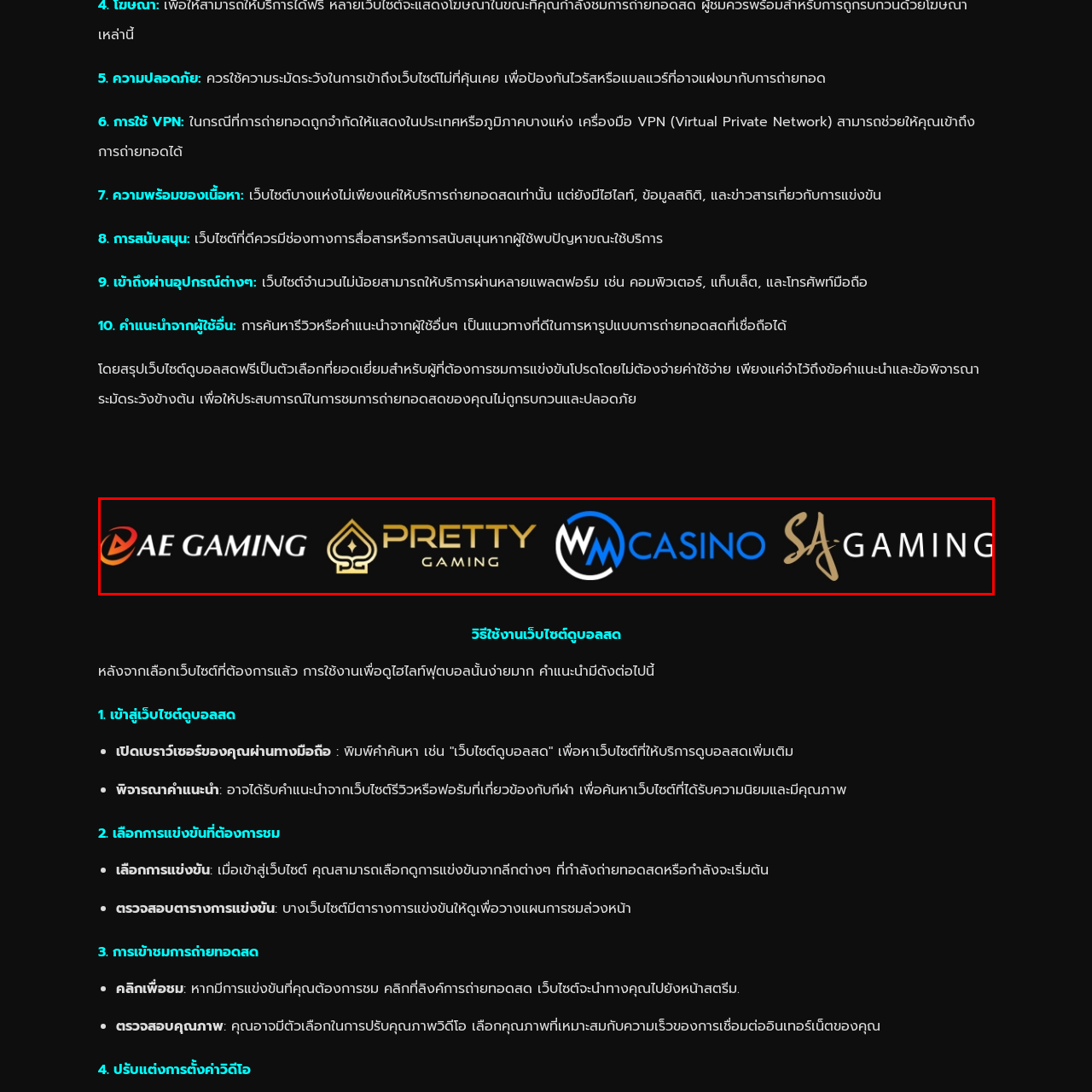Compose a thorough description of the image encased in the red perimeter.

The image displays an array of gaming logos prominently featured on a sleek black background. From left to right, the logos include "AE Gaming," "Pretty Gaming," "WM Casino," and "SA Gaming," each representing popular names in the online gaming and casino industry. The vibrant colors and distinctive designs of each logo create an engaging visual that suggests a focus on entertainment, innovation, and quality service in the gaming experience. This imagery is likely associated with a website or platform dedicated to live streaming sports events or providing online gaming options, emphasizing the importance of a reliable and varied selection in enhancing user experience.